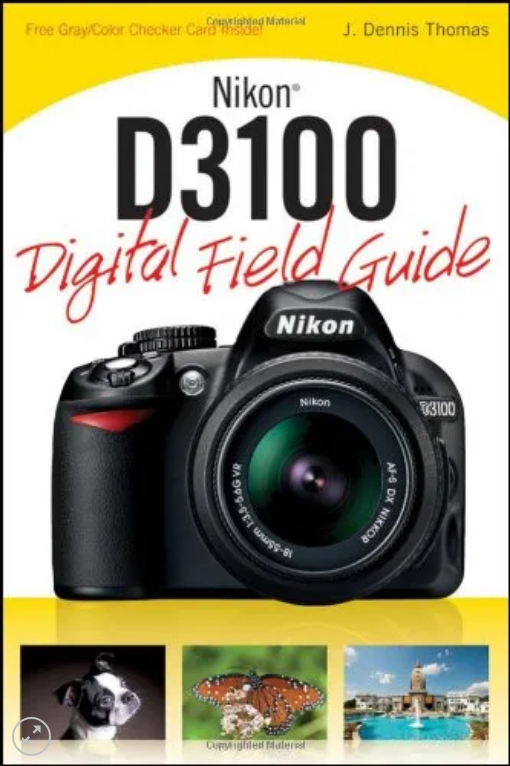Give an elaborate caption for the image.

The image showcases the cover of the "Nikon D3100 Digital Field Guide," authored by J. Dennis Thomas. Prominently displayed is a Nikon D3100 camera, positioned centrally against a bright yellow background. The title "Nikon D3100 Digital Field Guide" is written in bold, eye-catching red letters, indicating its focus on photography guidance for users of this digital camera model. Below the camera, there are three images: a playful dog, a vibrant butterfly, and a scenic view of an architectural landmark, conveying the diverse subjects that photographers can capture. This guide aims to equip users with expert advice to enhance their photography skills using the Nikon D3100.